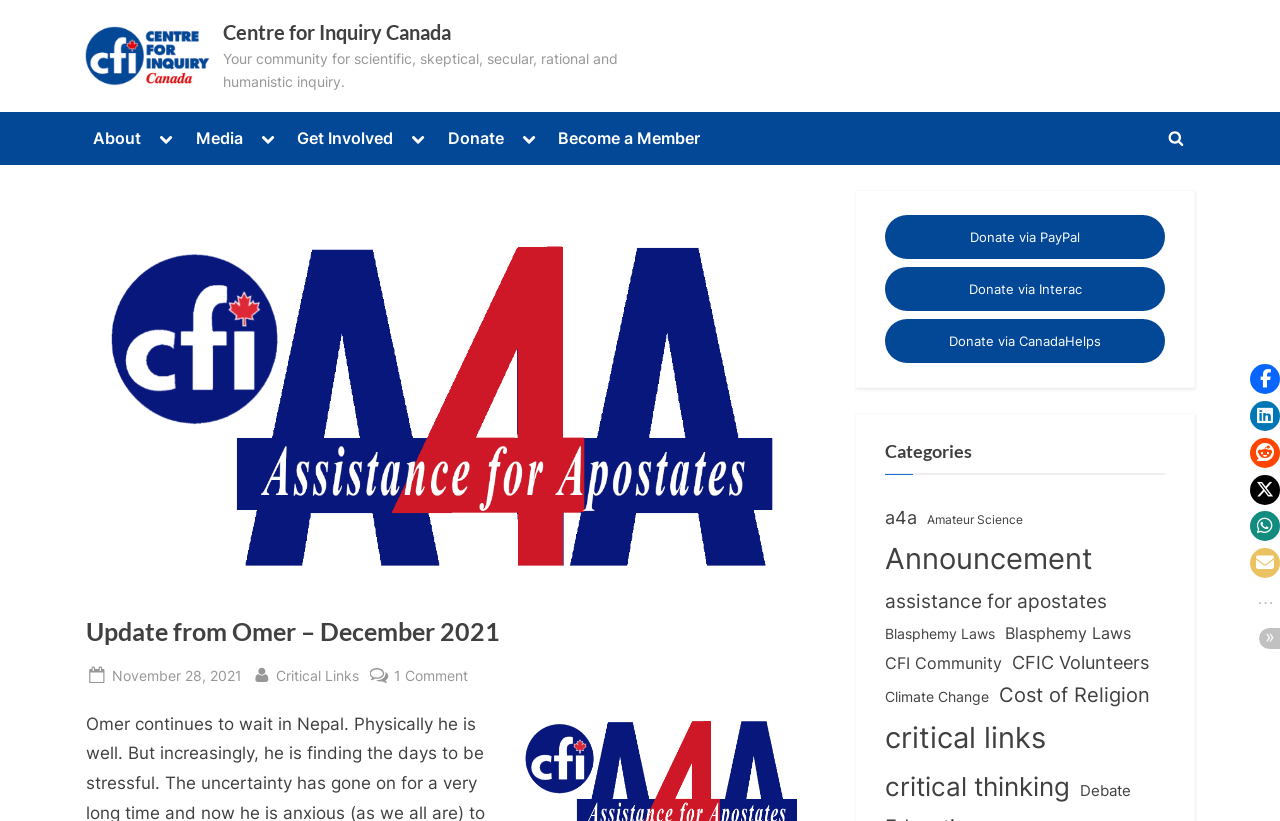Generate the title text from the webpage.

Update from Omer – December 2021